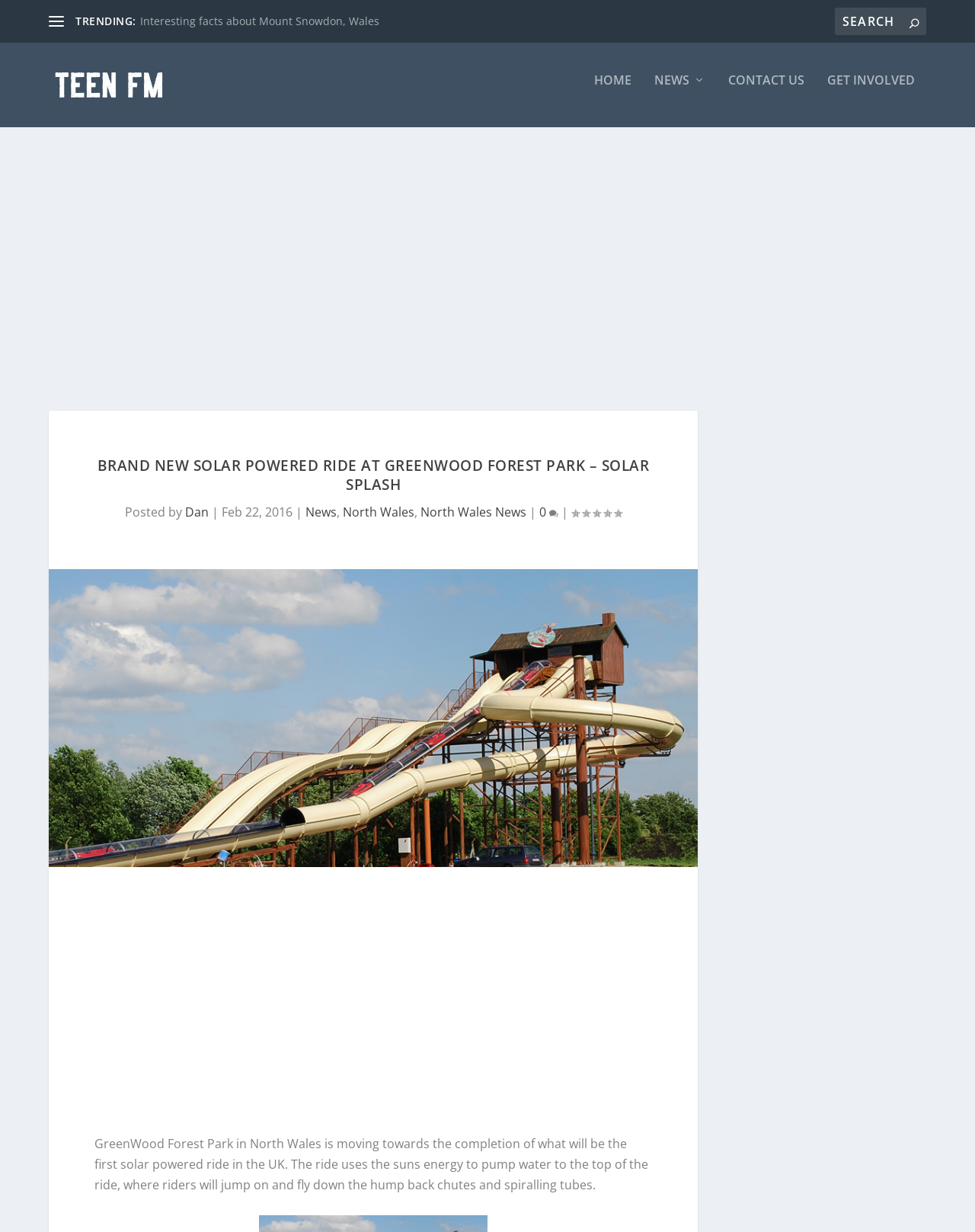Find and provide the bounding box coordinates for the UI element described with: "North Wales".

[0.352, 0.409, 0.425, 0.423]